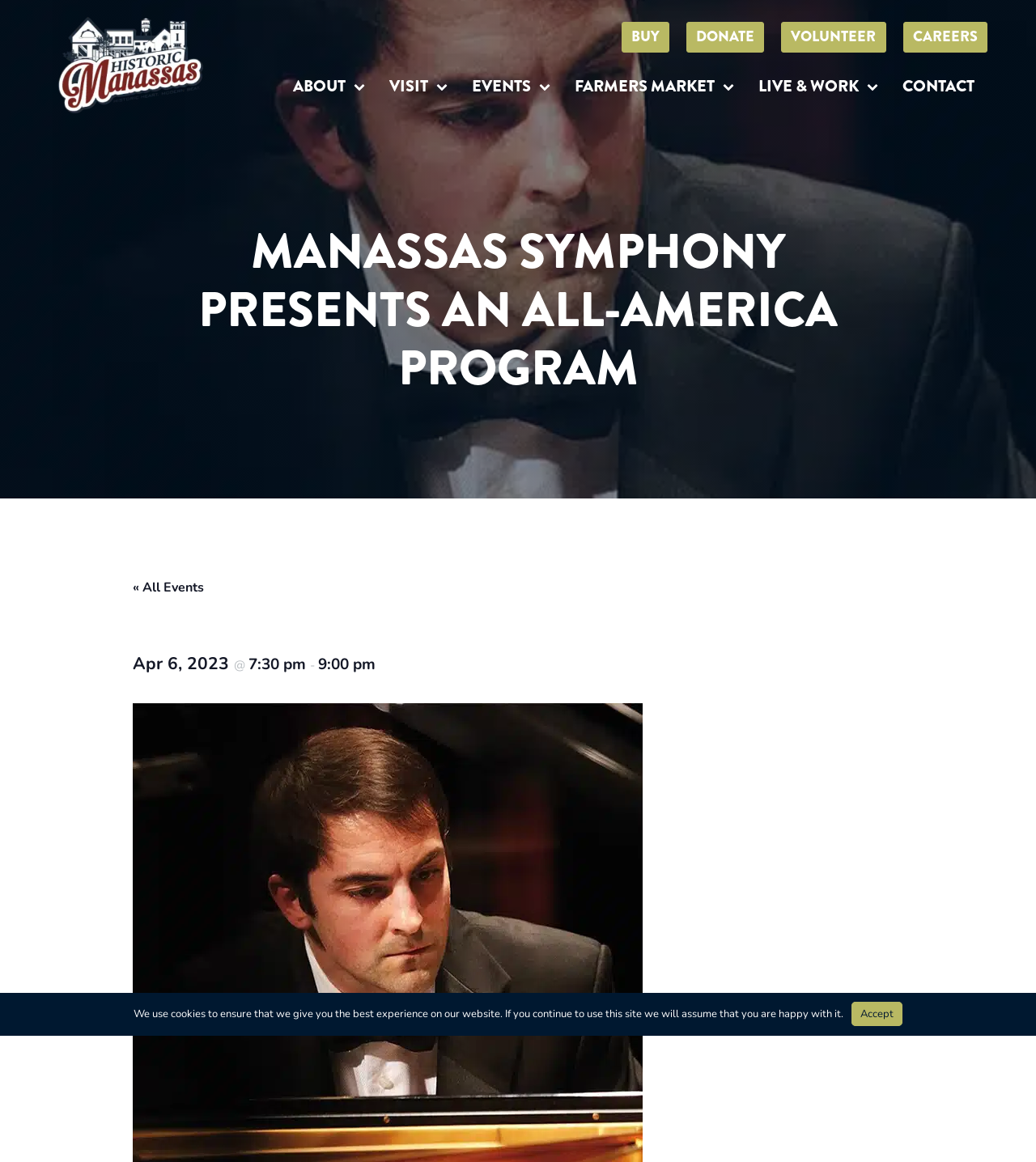What are the four options at the top right corner of the webpage?
From the screenshot, supply a one-word or short-phrase answer.

BUY, DONATE, VOLUNTEER, CAREERS